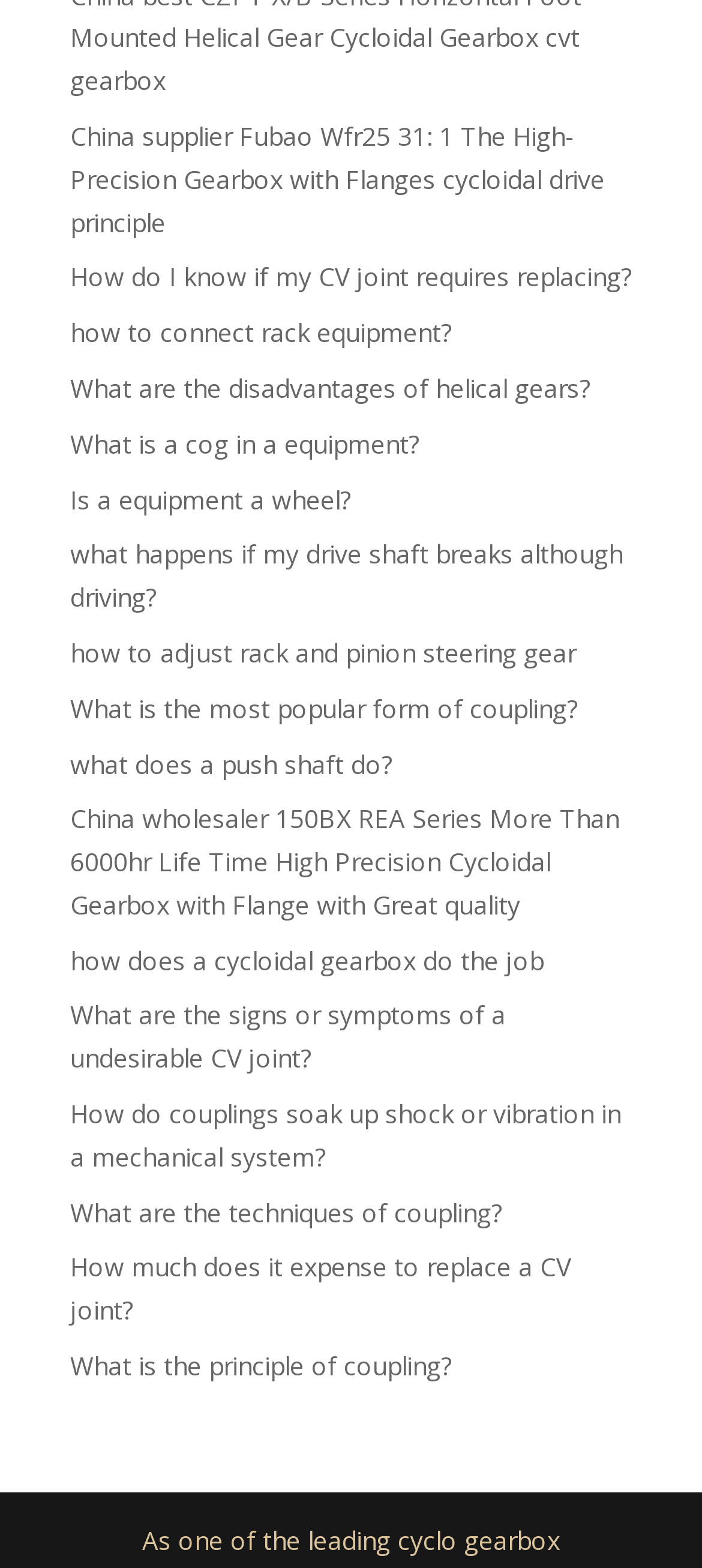Pinpoint the bounding box coordinates of the clickable element to carry out the following instruction: "Explore One Sprig Hospitality Consultants."

None